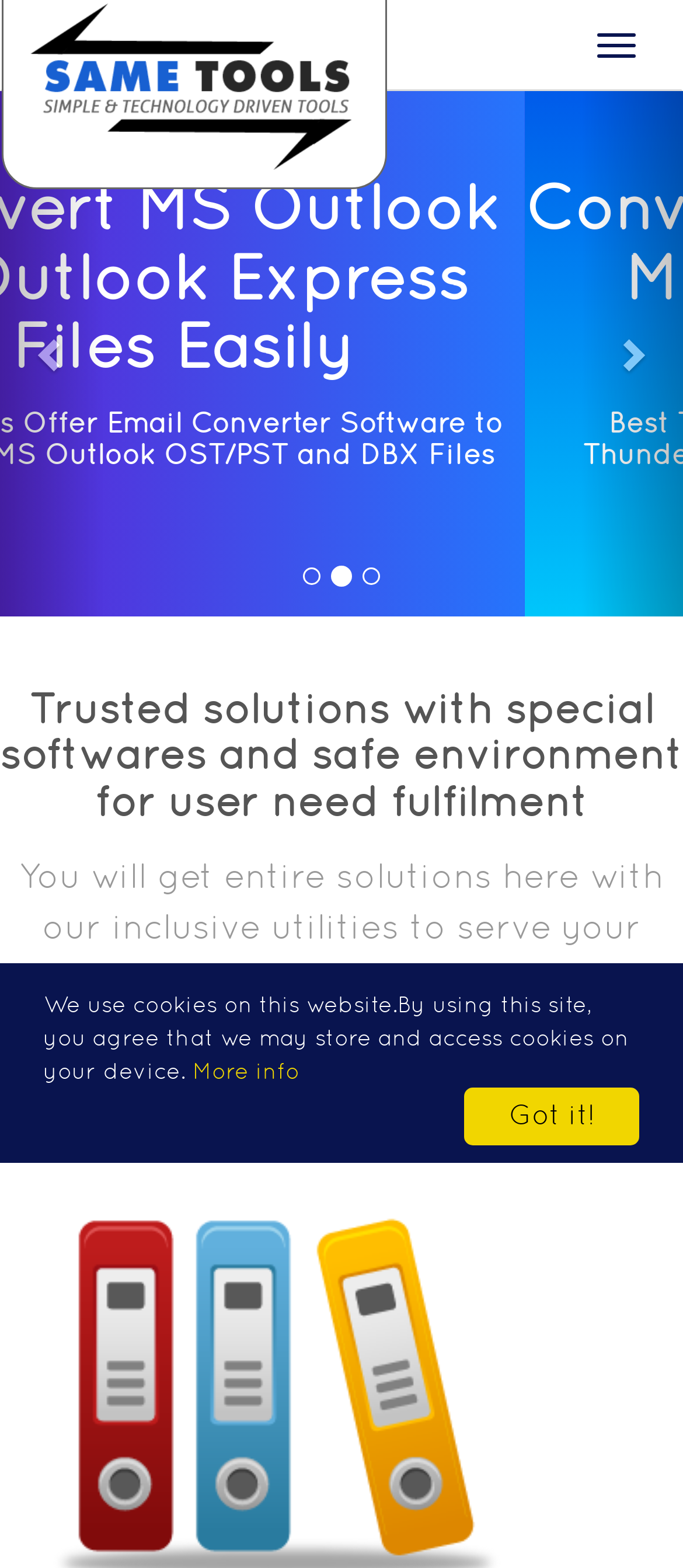What is the navigation button on the top right corner?
Answer the question with a single word or phrase derived from the image.

Toggle navigation